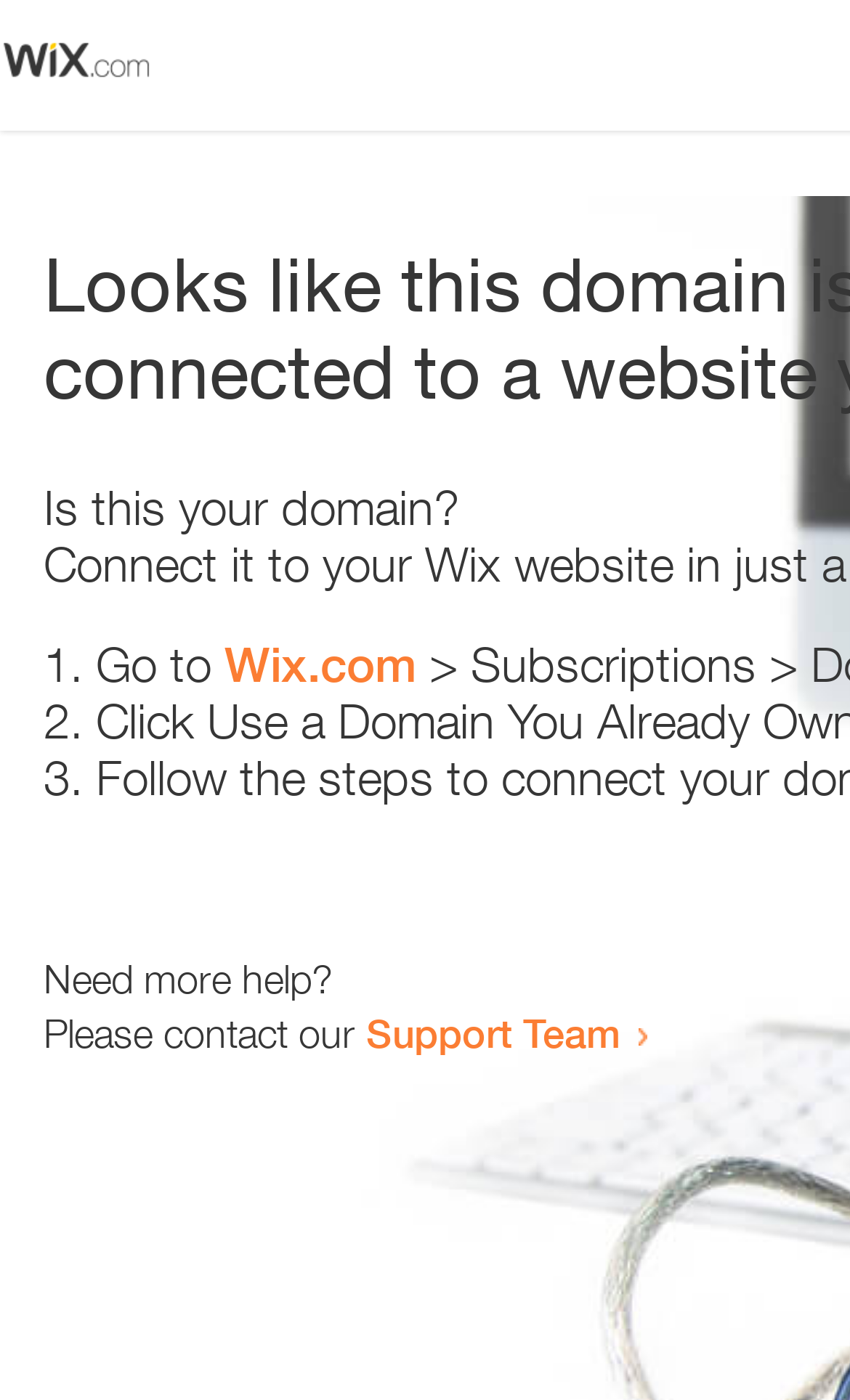Provide a one-word or brief phrase answer to the question:
Is there an image on the webpage?

Yes